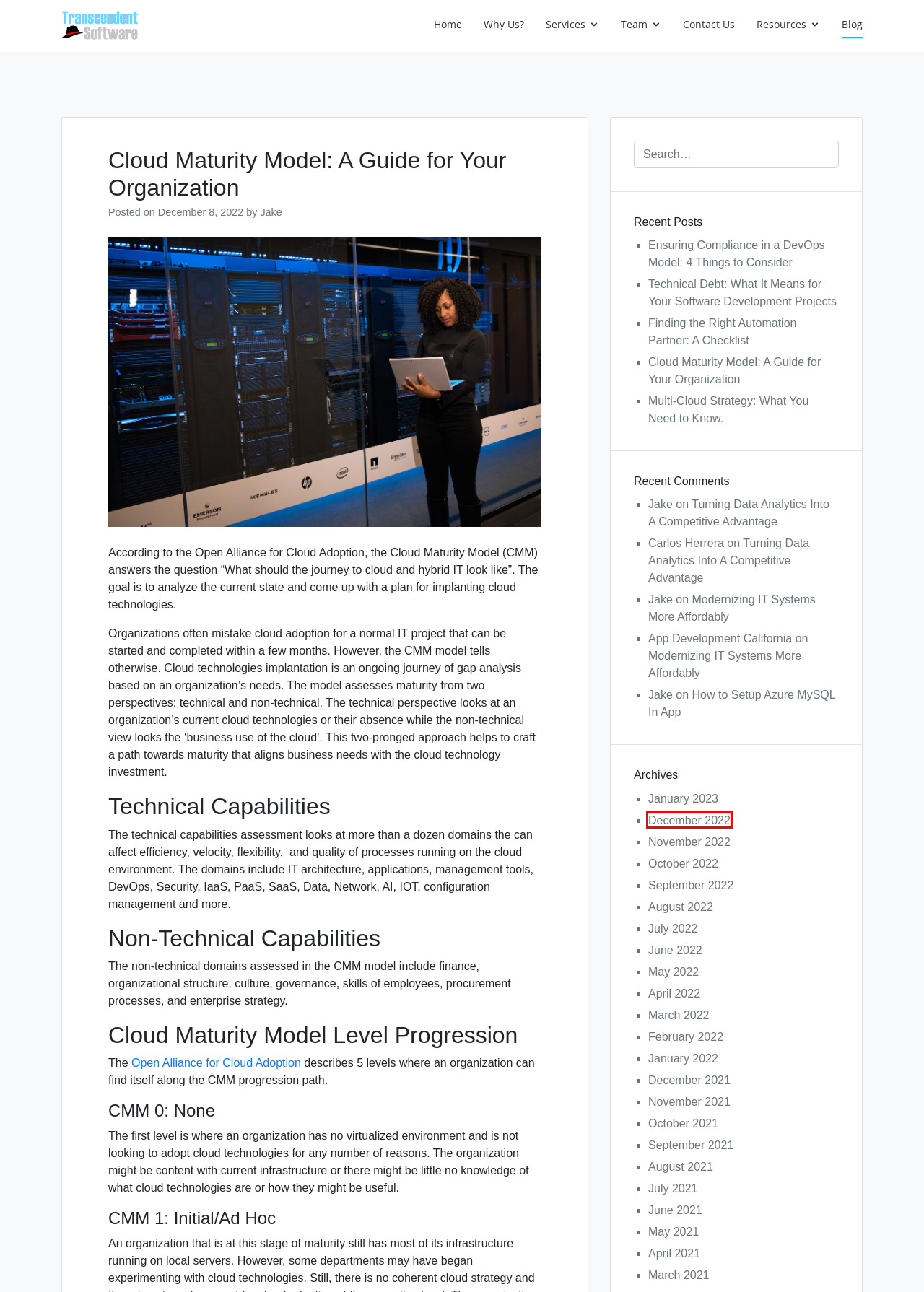Review the webpage screenshot and focus on the UI element within the red bounding box. Select the best-matching webpage description for the new webpage that follows after clicking the highlighted element. Here are the candidates:
A. October 2021 - Transcendent Software - Software Development, Data Science, and Cloud Technologies
B. Jake, Author at Transcendent Software - Software Development, Data Science, and Cloud Technologies
C. June 2021 - Transcendent Software - Software Development, Data Science, and Cloud Technologies
D. January 2022 - Transcendent Software - Software Development, Data Science, and Cloud Technologies
E. December 2022 - Transcendent Software - Software Development, Data Science, and Cloud Technologies
F. August 2022 - Transcendent Software - Software Development, Data Science, and Cloud Technologies
G. February 2022 - Transcendent Software - Software Development, Data Science, and Cloud Technologies
H. May 2022 - Transcendent Software - Software Development, Data Science, and Cloud Technologies

E